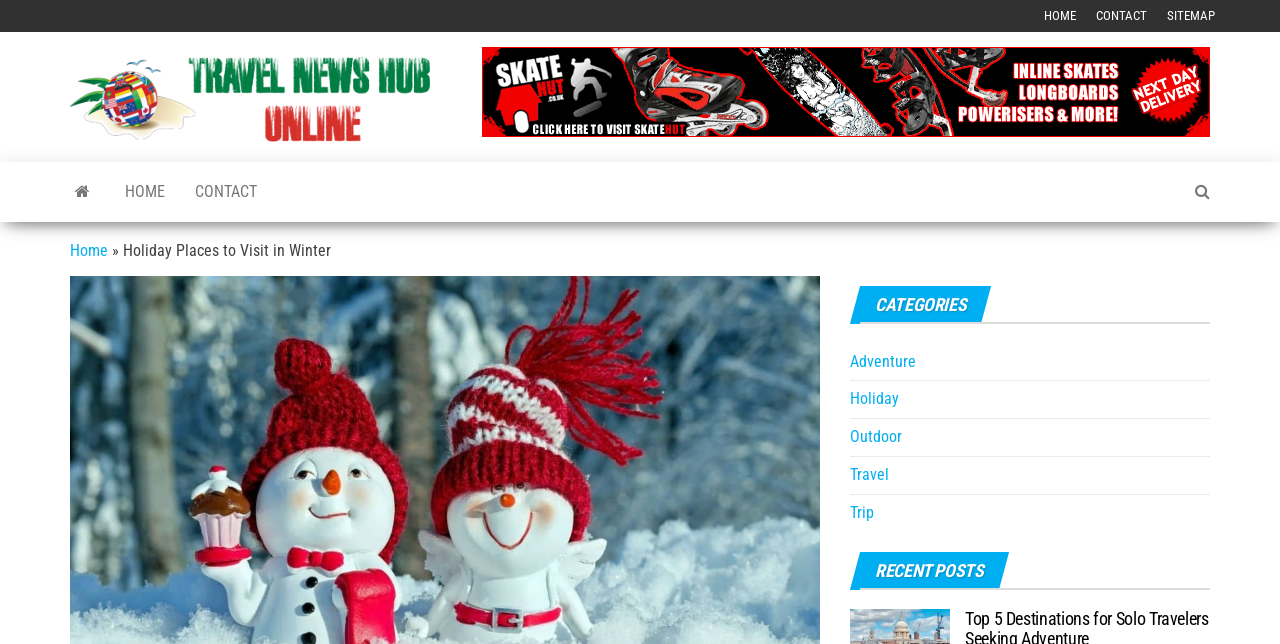Identify the bounding box coordinates of the section that should be clicked to achieve the task described: "browse adventure categories".

[0.664, 0.546, 0.716, 0.575]